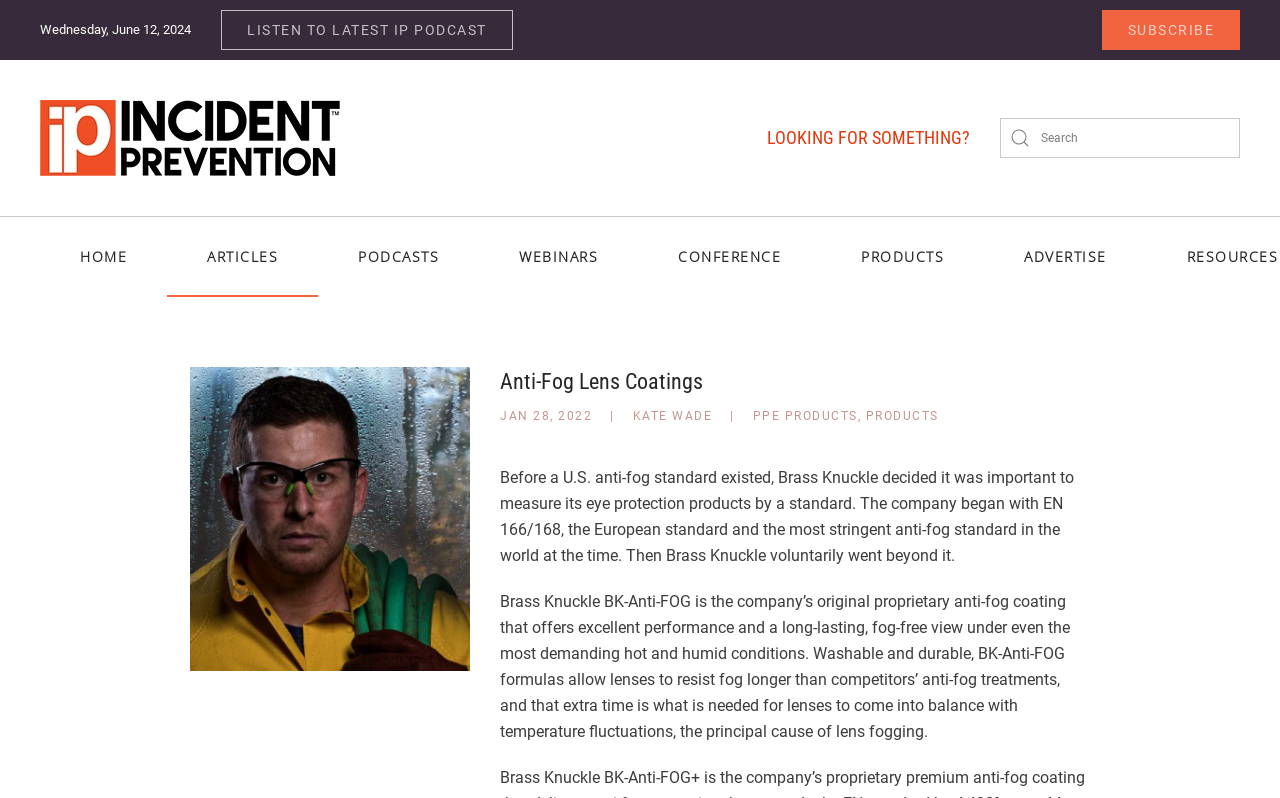Can you determine the bounding box coordinates of the area that needs to be clicked to fulfill the following instruction: "Read article about anti-fog lens coatings"?

[0.391, 0.46, 0.852, 0.498]